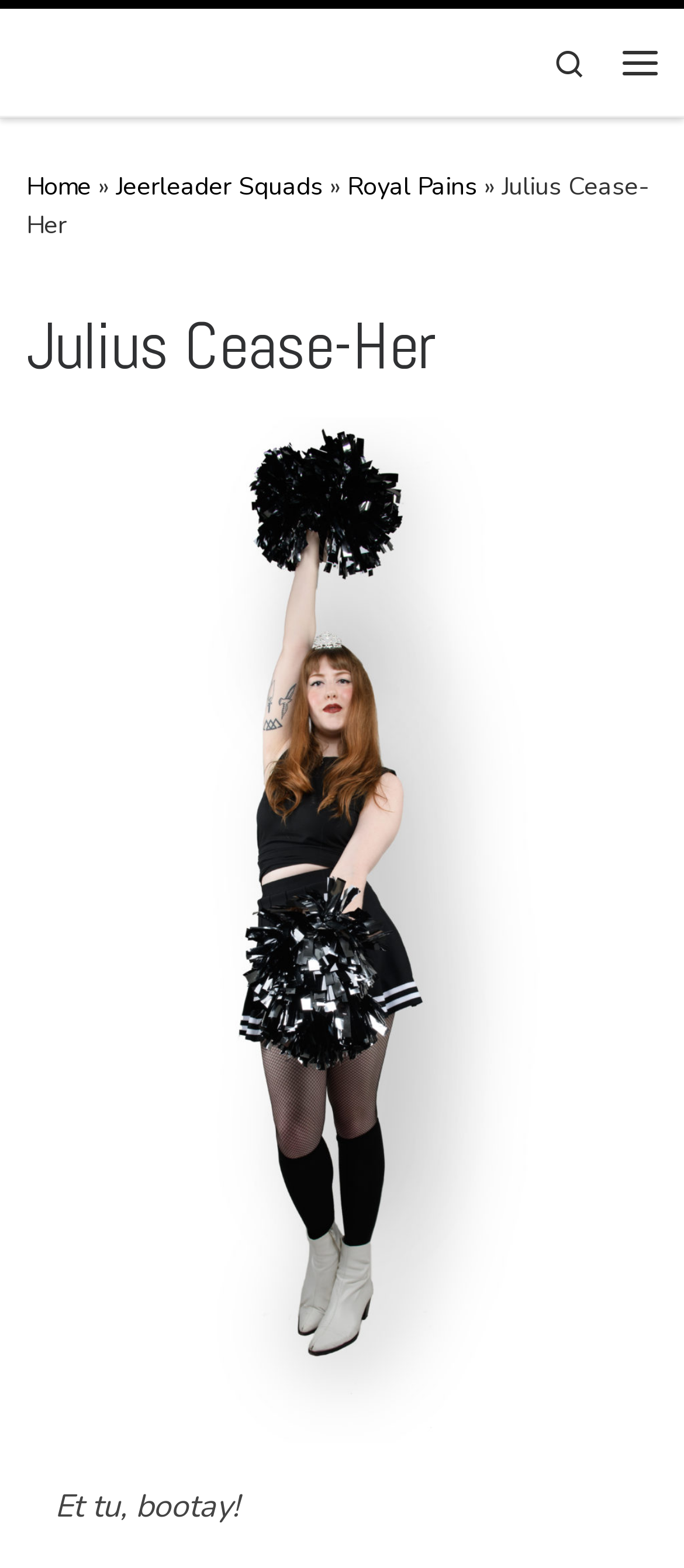What is the text above the figure?
Examine the image closely and answer the question with as much detail as possible.

The figure element has a parent element with a heading 'Julius Cease-Her', which is the text above the figure.